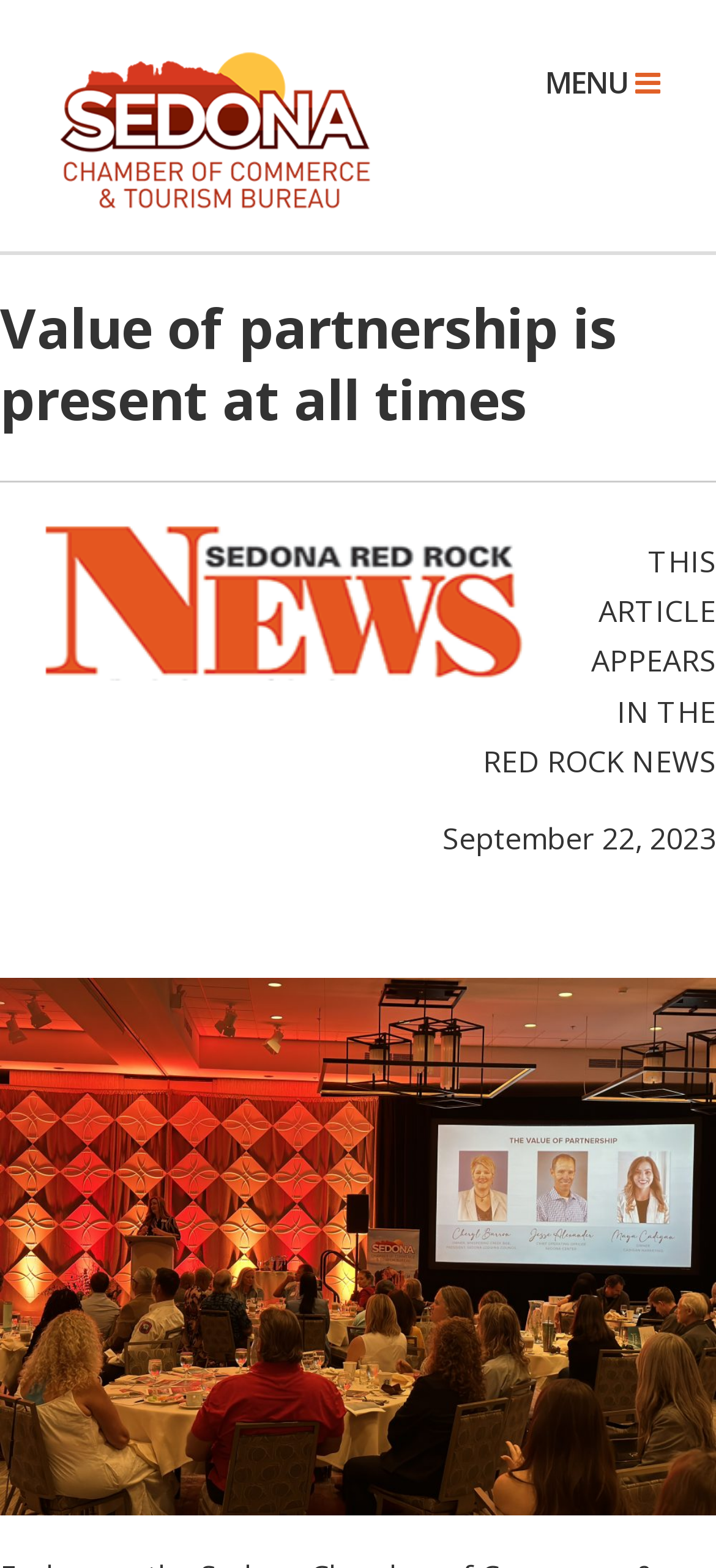Can you find the bounding box coordinates for the element that needs to be clicked to execute this instruction: "Click on the 'FIND A BUSINESS' link"? The coordinates should be given as four float numbers between 0 and 1, i.e., [left, top, right, bottom].

[0.077, 0.198, 0.923, 0.221]